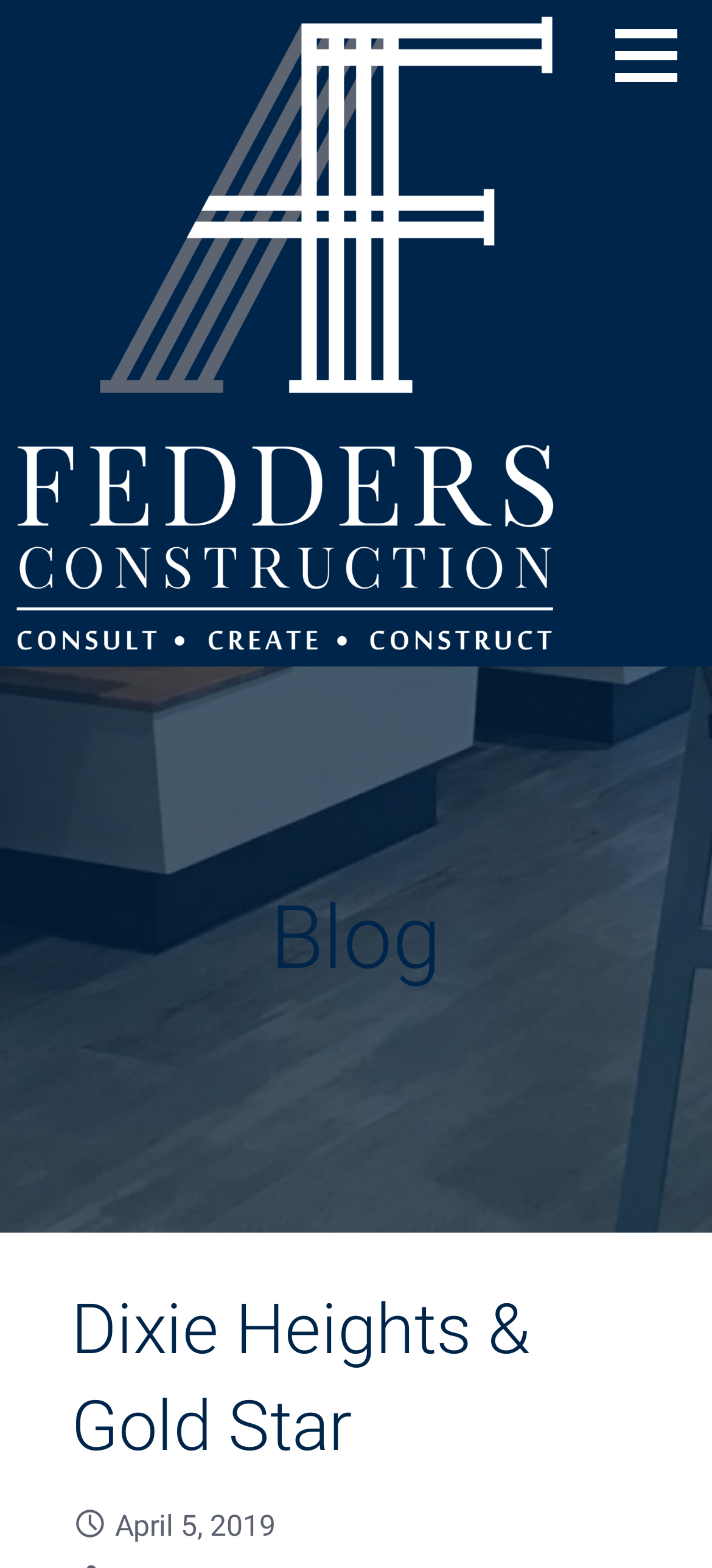Based on the element description, predict the bounding box coordinates (top-left x, top-left y, bottom-right x, bottom-right y) for the UI element in the screenshot: name="EMAIL" placeholder="email address"

None